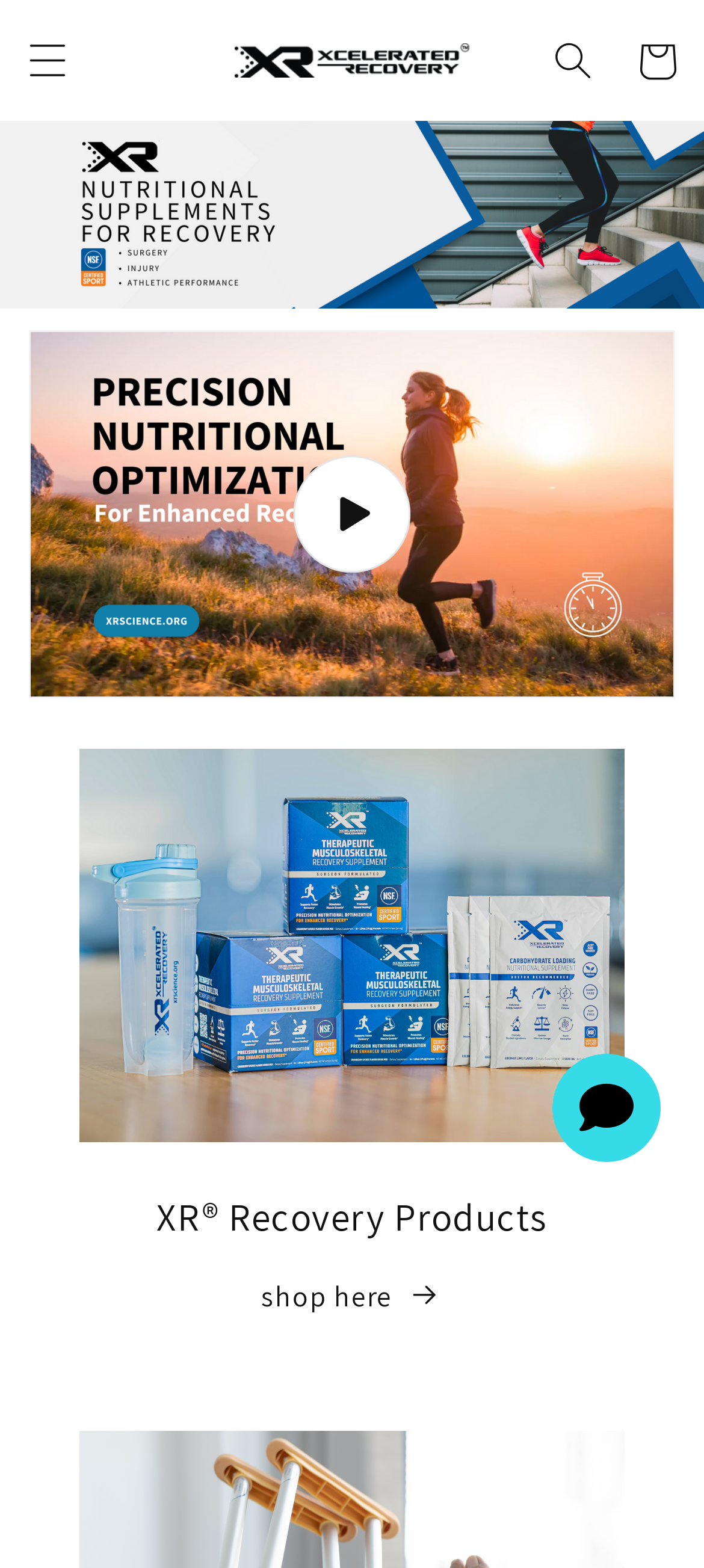Please find the bounding box for the following UI element description. Provide the coordinates in (top-left x, top-left y, bottom-right x, bottom-right y) format, with values between 0 and 1: aria-label="Menu"

[0.008, 0.012, 0.127, 0.065]